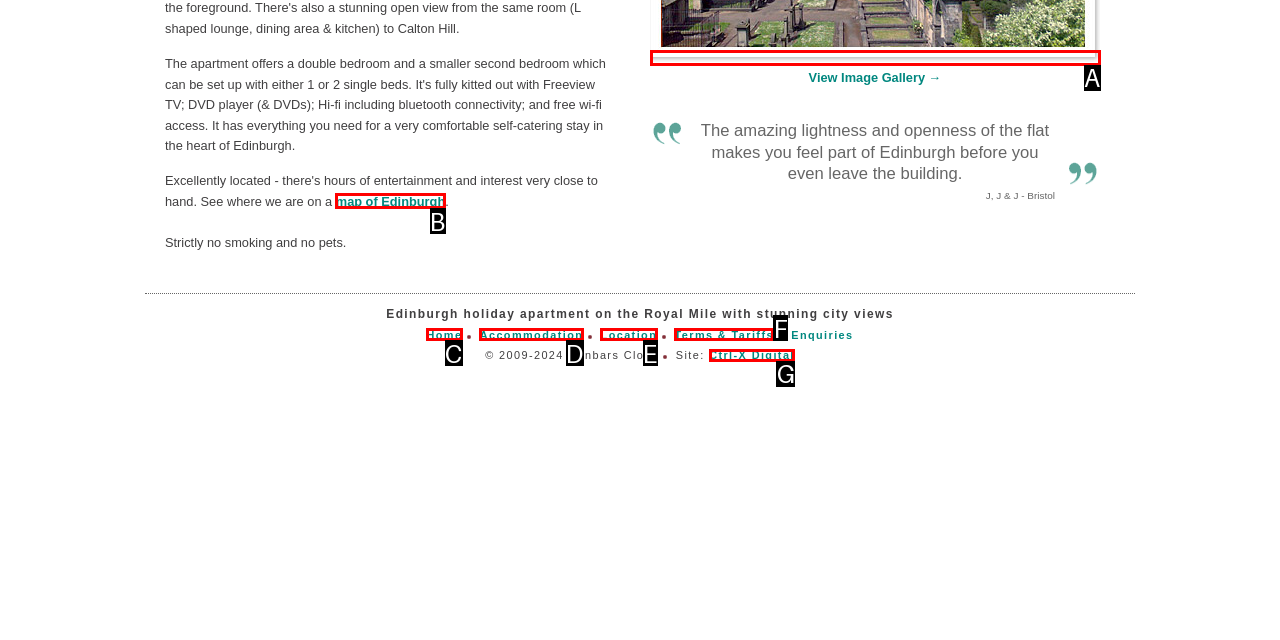Identify the UI element that corresponds to this description: Ctrl-X Digital
Respond with the letter of the correct option.

G